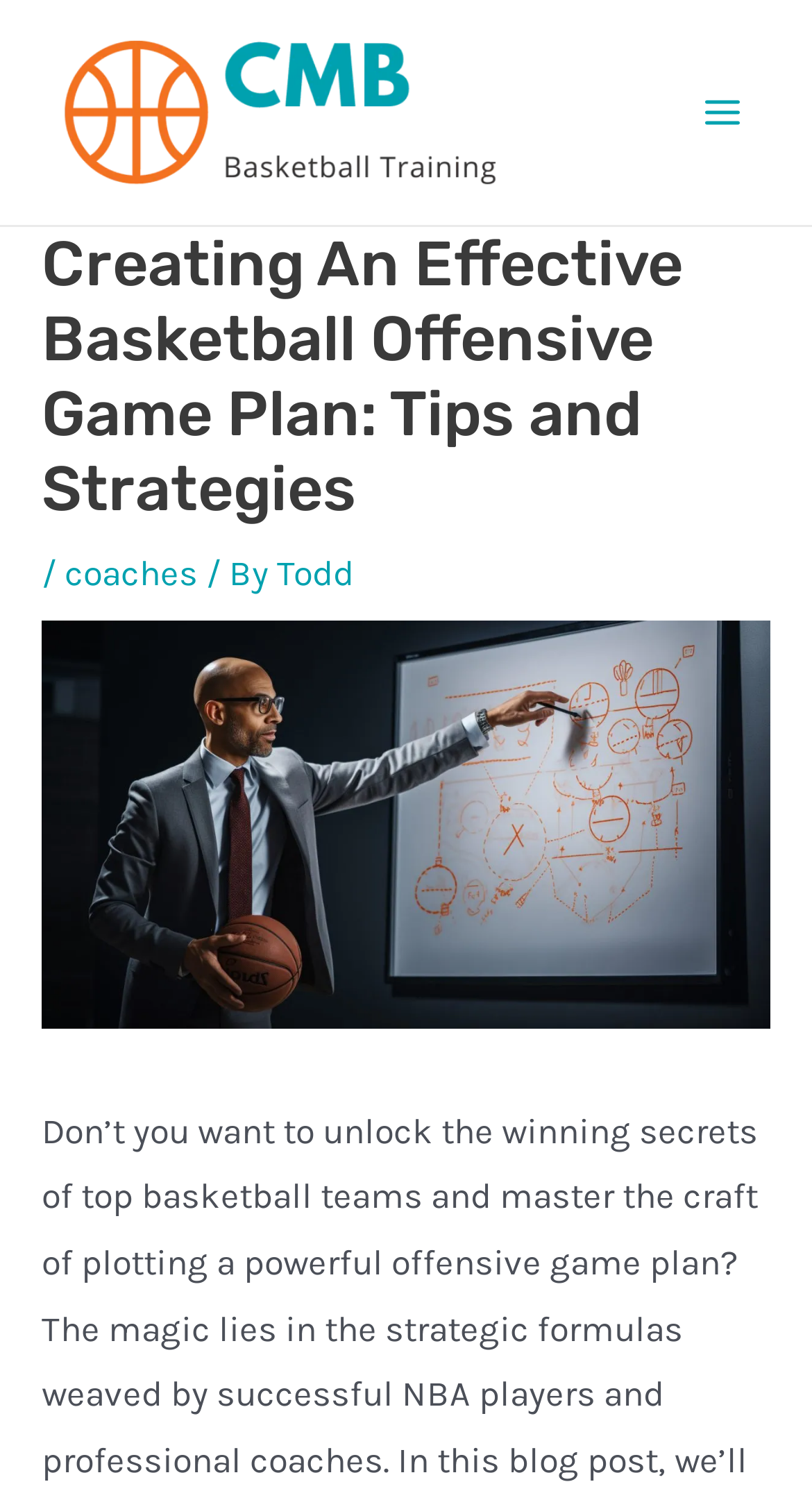Generate a thorough description of the webpage.

The webpage is about creating an effective basketball offensive game plan, with a focus on tips and strategies. At the top left of the page, there is a logo for "cmb basketball training" accompanied by a link with the same name. To the right of the logo, there is a main menu button that is not expanded.

Below the logo and main menu button, there is a large header section that spans the width of the page. The header contains the title "Creating An Effective Basketball Offensive Game Plan: Tips and Strategies" in a prominent heading, followed by a slash and a link to "coaches" and then a link to "Todd". 

Below the header, there is an image with the caption "Becoming a Student of the Game", which takes up the full width of the page. The image is likely a key visual element on the page, drawing the user's attention to the main topic of the webpage.